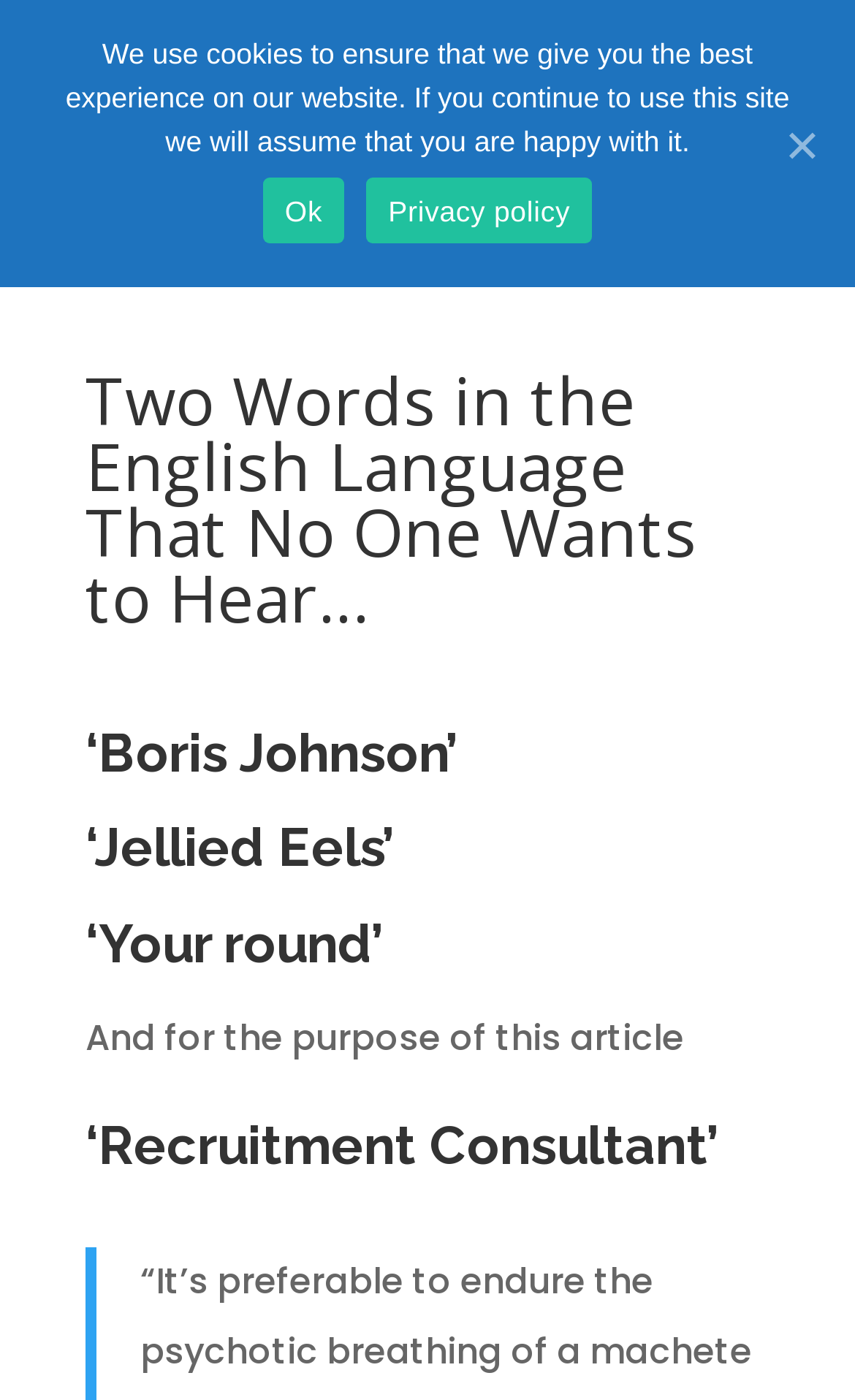Produce a meticulous description of the webpage.

This webpage appears to be a blog article titled "Two Words in the English Language That No One Wants to Hear…" by William George Search. At the top, there is a contact information section with a phone number "07713 821719" and an email address "Lee@williamgeorgesearch.co.uk". Next to the email address, there is a link to the website's homepage, accompanied by a small logo image of William George Search.

Below the contact information, there is a search bar with a placeholder text "Search for:". The search bar is located near the top-right corner of the page.

The main content of the webpage is divided into sections, each with a heading. The first section has a heading "Two Words in the English Language That No One Wants to Hear…" followed by a subheading "by | Blog, Latest News | 0 comments". Below this section, there are several headings, including "‘Boris Johnson’", "‘Jellied Eels’", "‘Your round’", and "‘Recruitment Consultant’".

In between these sections, there is a paragraph of text that starts with "And for the purpose of this article". The text appears to be a part of the blog article's content.

At the very top of the page, there is a cookie notice dialog box that spans the entire width of the page. The dialog box contains a message about the website's use of cookies and provides links to "Ok" and "Privacy policy". There is also a separate "Ok" link at the top-right corner of the page, which likely closes the cookie notice dialog box.